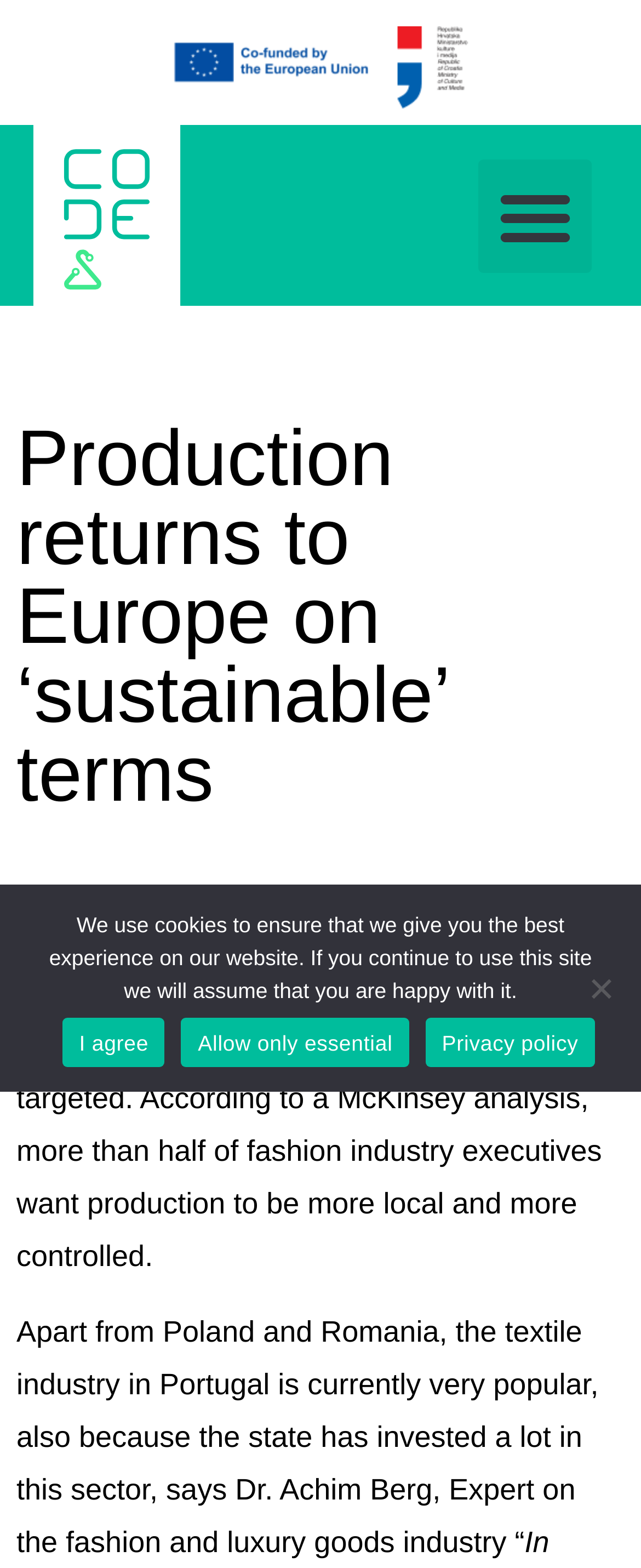Identify the primary heading of the webpage and provide its text.

Production returns to Europe on ‘sustainable’ terms